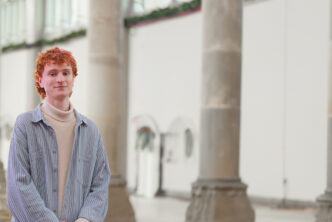What type of environment is hinted at in the setting?
Provide a short answer using one word or a brief phrase based on the image.

Creative or artistic